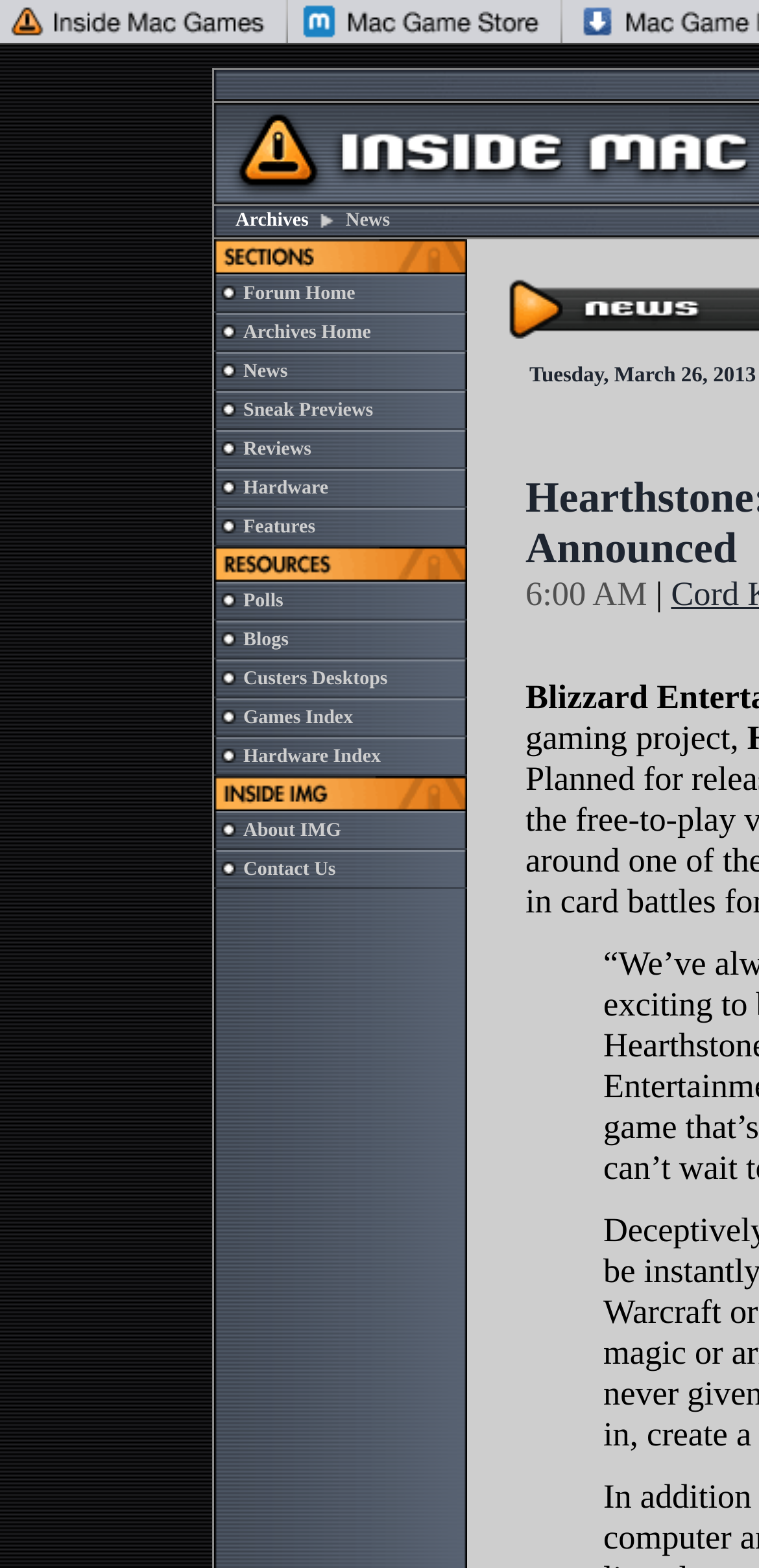Give a one-word or phrase response to the following question: What is the name of this website?

Inside Mac Games